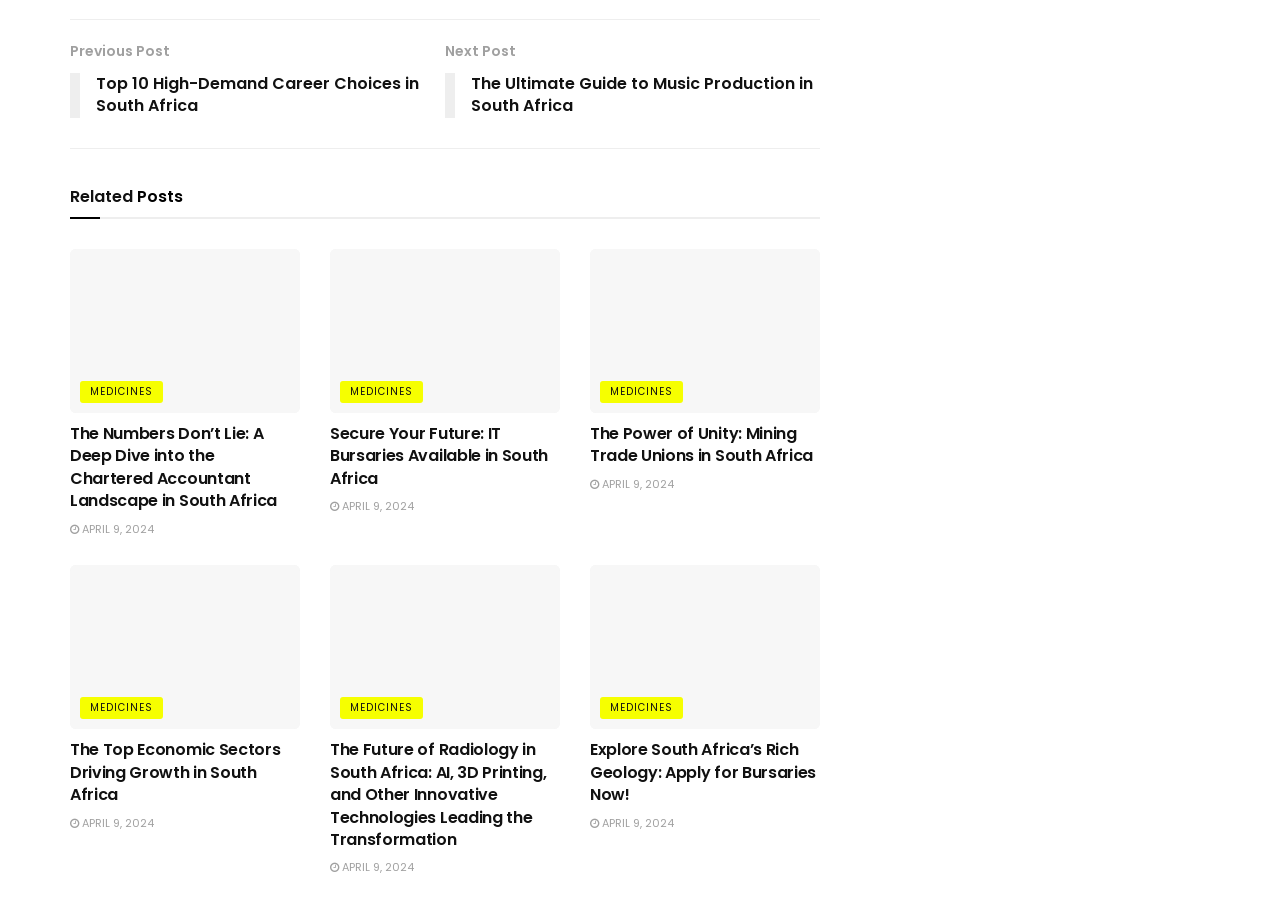How many related posts are there?
Give a comprehensive and detailed explanation for the question.

I counted the number of article elements with links and headings, and there are 5 of them, each representing a related post.